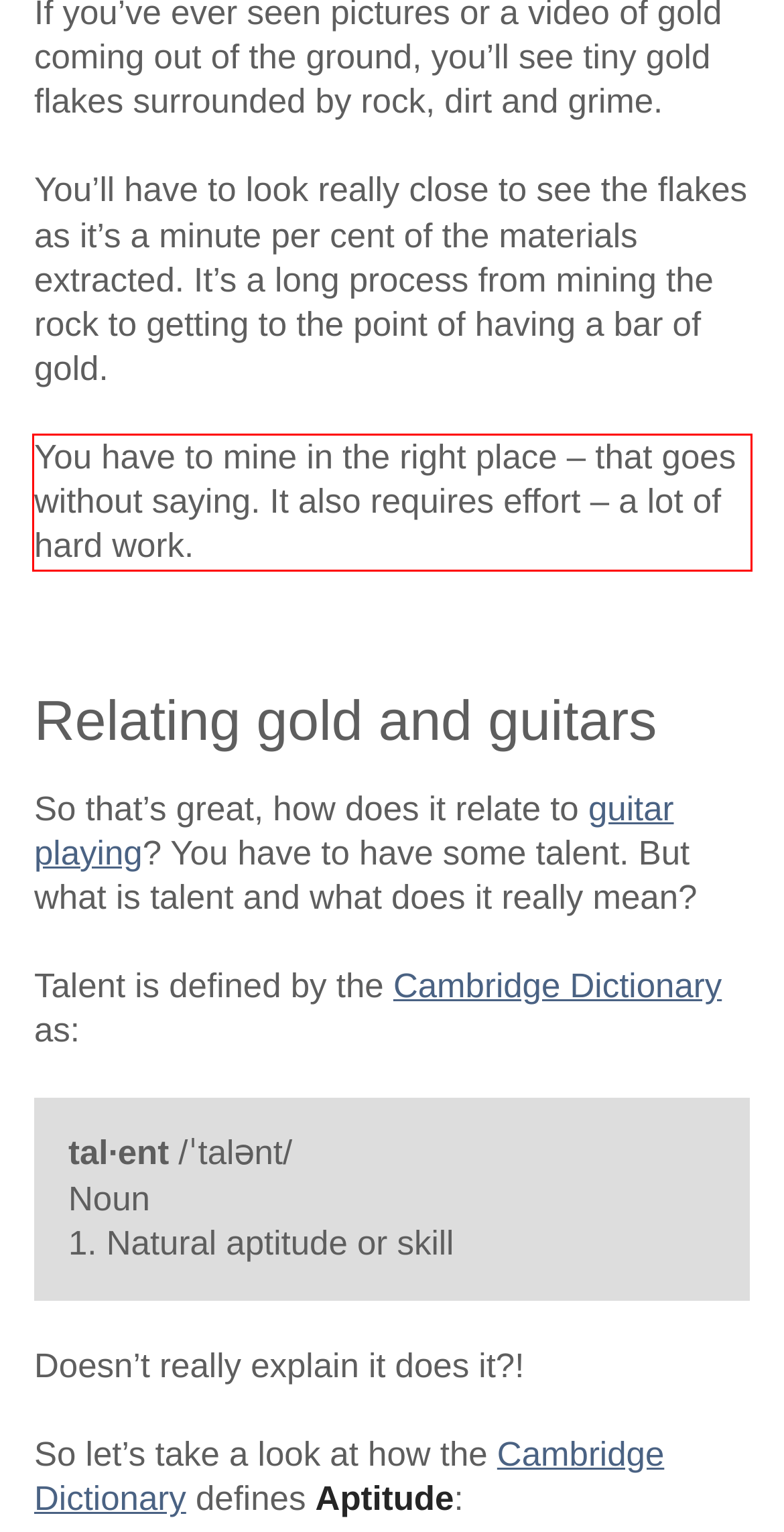Please examine the screenshot of the webpage and read the text present within the red rectangle bounding box.

You have to mine in the right place – that goes without saying. It also requires effort – a lot of hard work.